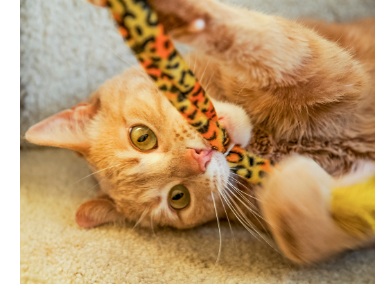Answer the question in one word or a short phrase:
What is the importance of providing toys and environments for cats?

Enhancing their overall happiness